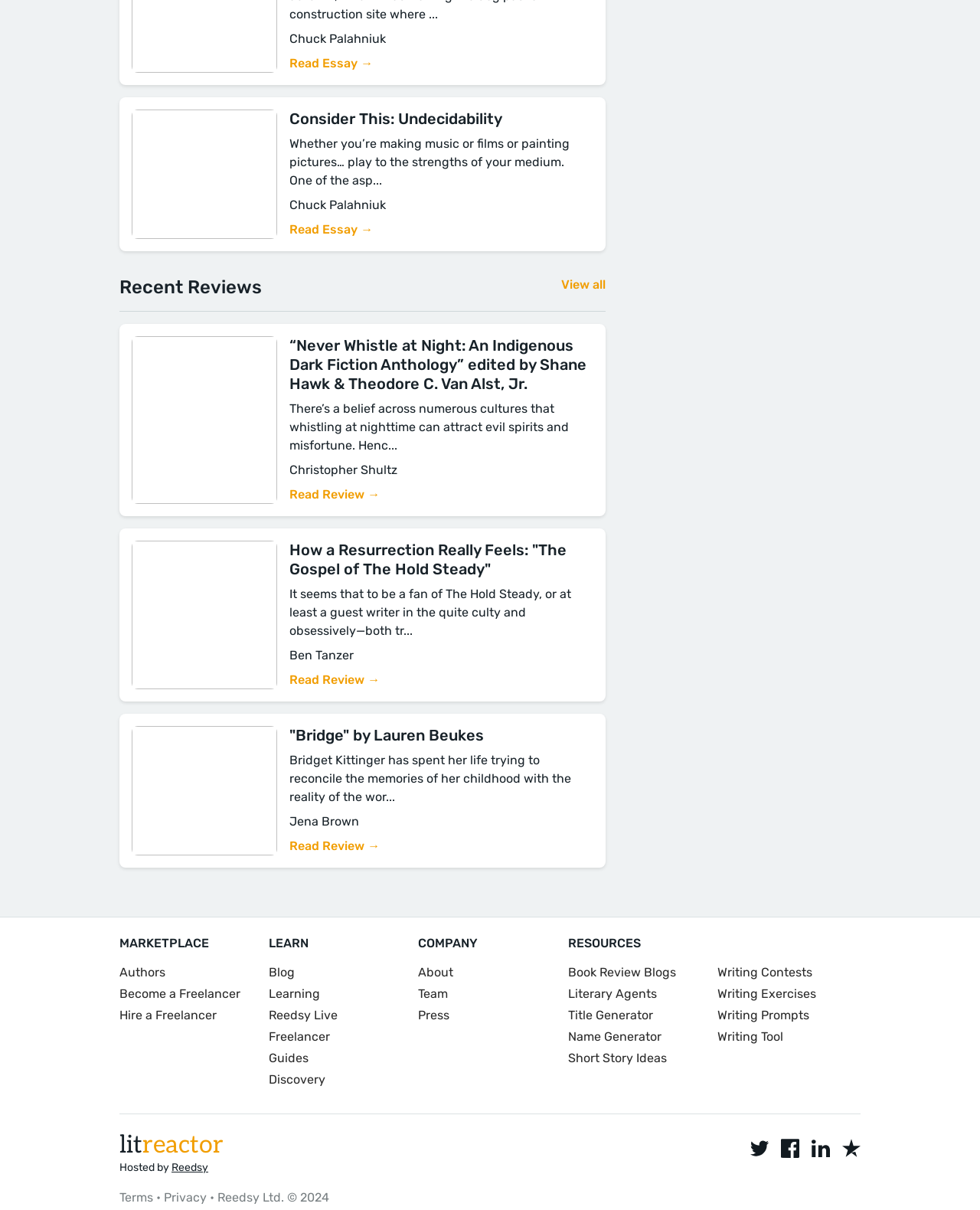Locate the bounding box coordinates of the element that should be clicked to fulfill the instruction: "Visit the European Central Bank homepage".

None